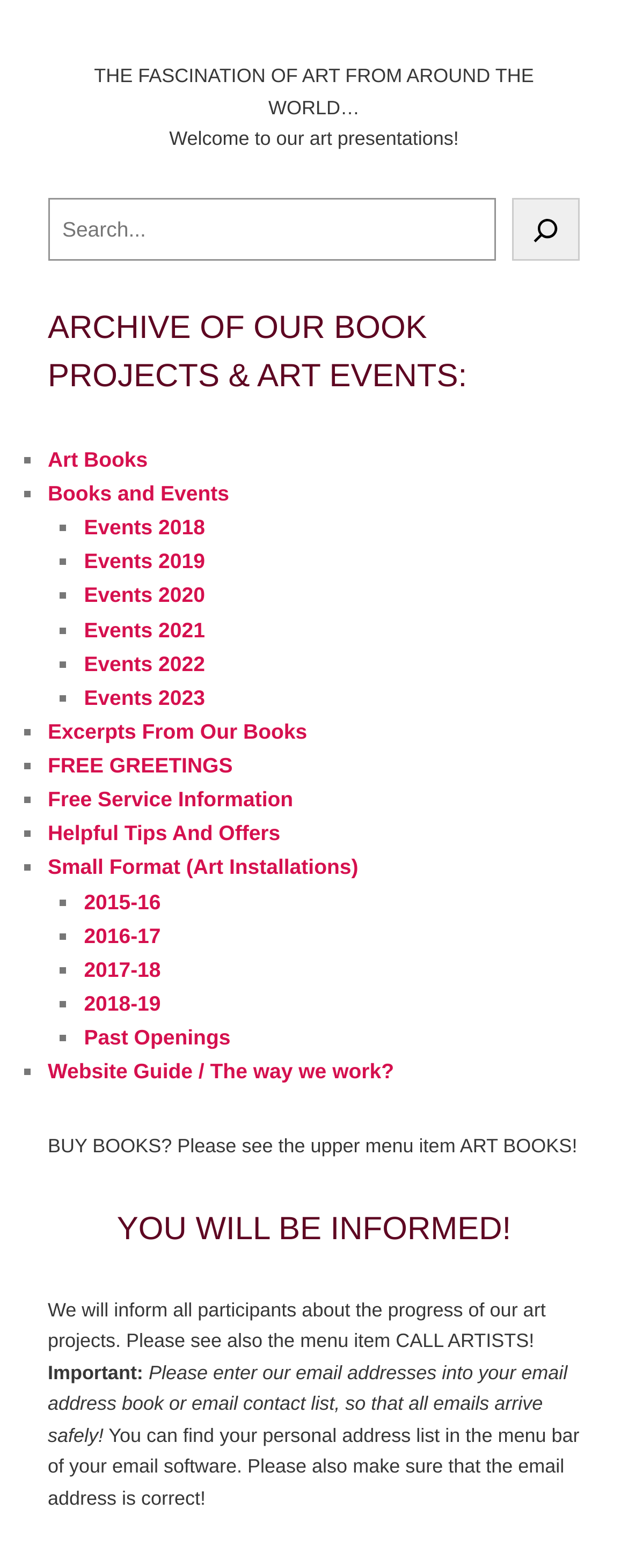Pinpoint the bounding box coordinates of the element you need to click to execute the following instruction: "Learn about the website guide". The bounding box should be represented by four float numbers between 0 and 1, in the format [left, top, right, bottom].

[0.076, 0.676, 0.627, 0.691]